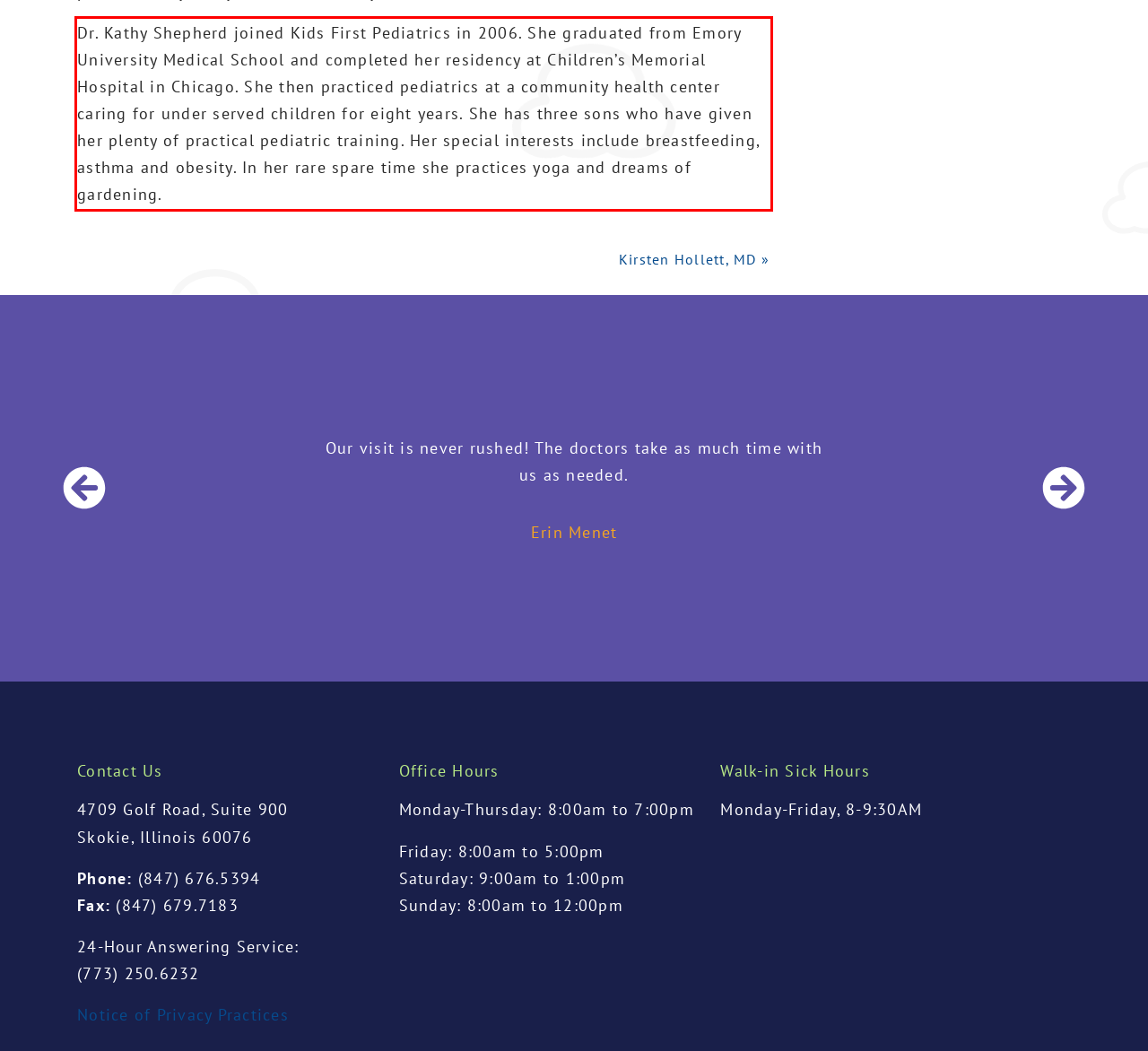Given a screenshot of a webpage containing a red bounding box, perform OCR on the text within this red bounding box and provide the text content.

Dr. Kathy Shepherd joined Kids First Pediatrics in 2006. She graduated from Emory University Medical School and completed her residency at Children’s Memorial Hospital in Chicago. She then practiced pediatrics at a community health center caring for under served children for eight years. She has three sons who have given her plenty of practical pediatric training. Her special interests include breastfeeding, asthma and obesity. In her rare spare time she practices yoga and dreams of gardening.